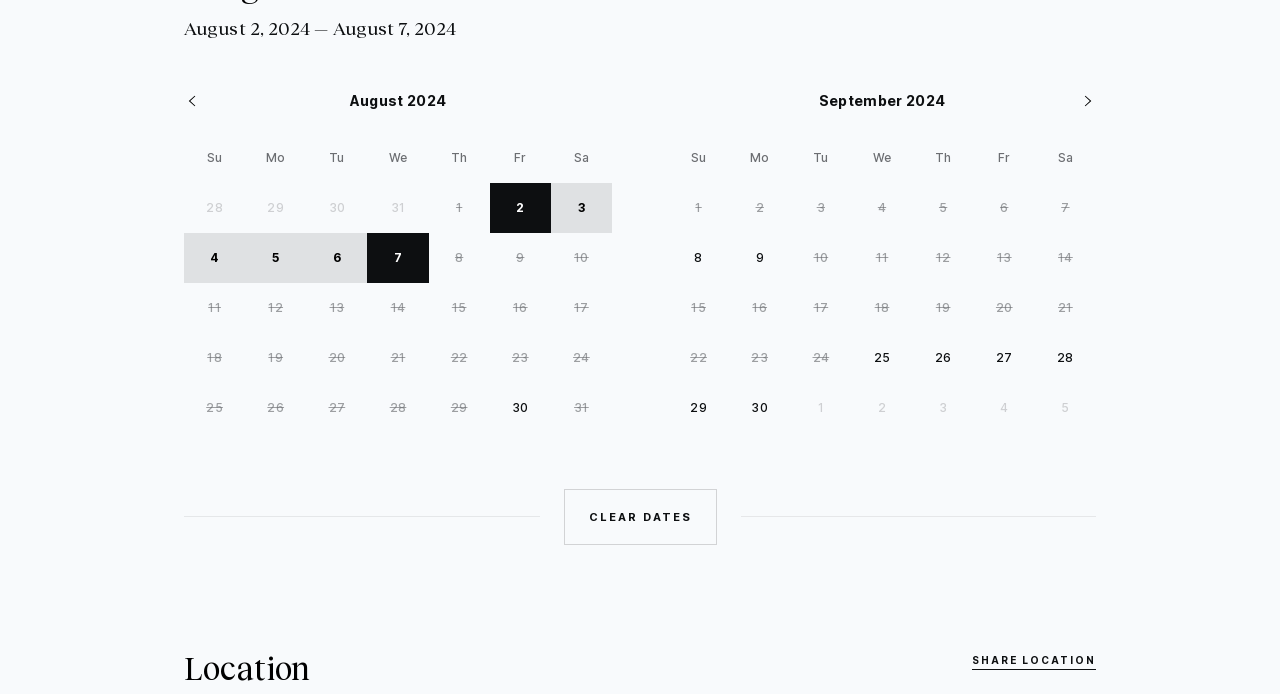How many days are available for selection in August 2024?
Look at the webpage screenshot and answer the question with a detailed explanation.

There are 6 days available for selection in August 2024, which can be counted from the listbox options with 'Choose' prefix, starting from Friday, August 2nd, 2024 to Wednesday, August 7th, 2024.